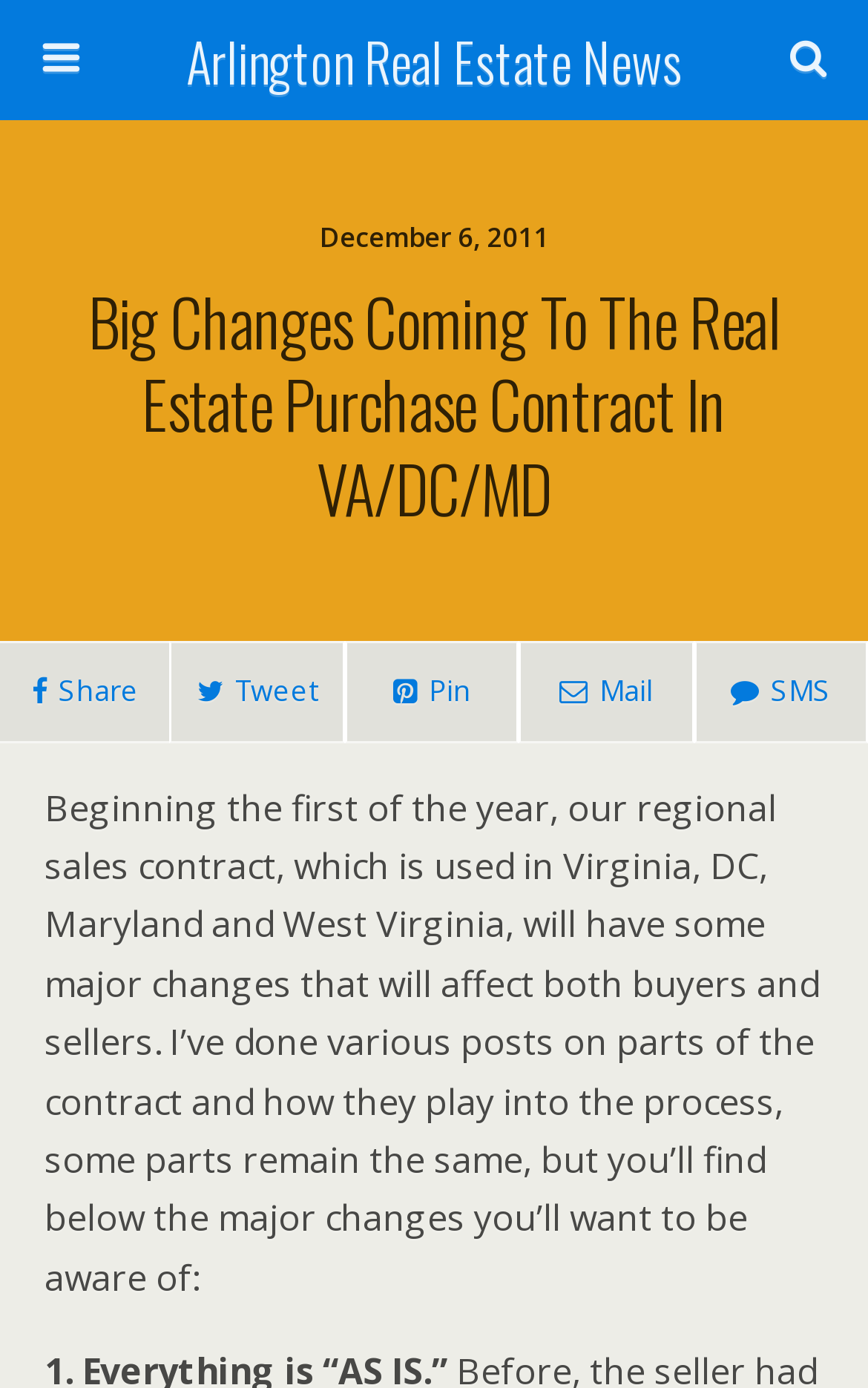Using the element description name="s" placeholder="Search this website…", predict the bounding box coordinates for the UI element. Provide the coordinates in (top-left x, top-left y, bottom-right x, bottom-right y) format with values ranging from 0 to 1.

[0.051, 0.095, 0.754, 0.138]